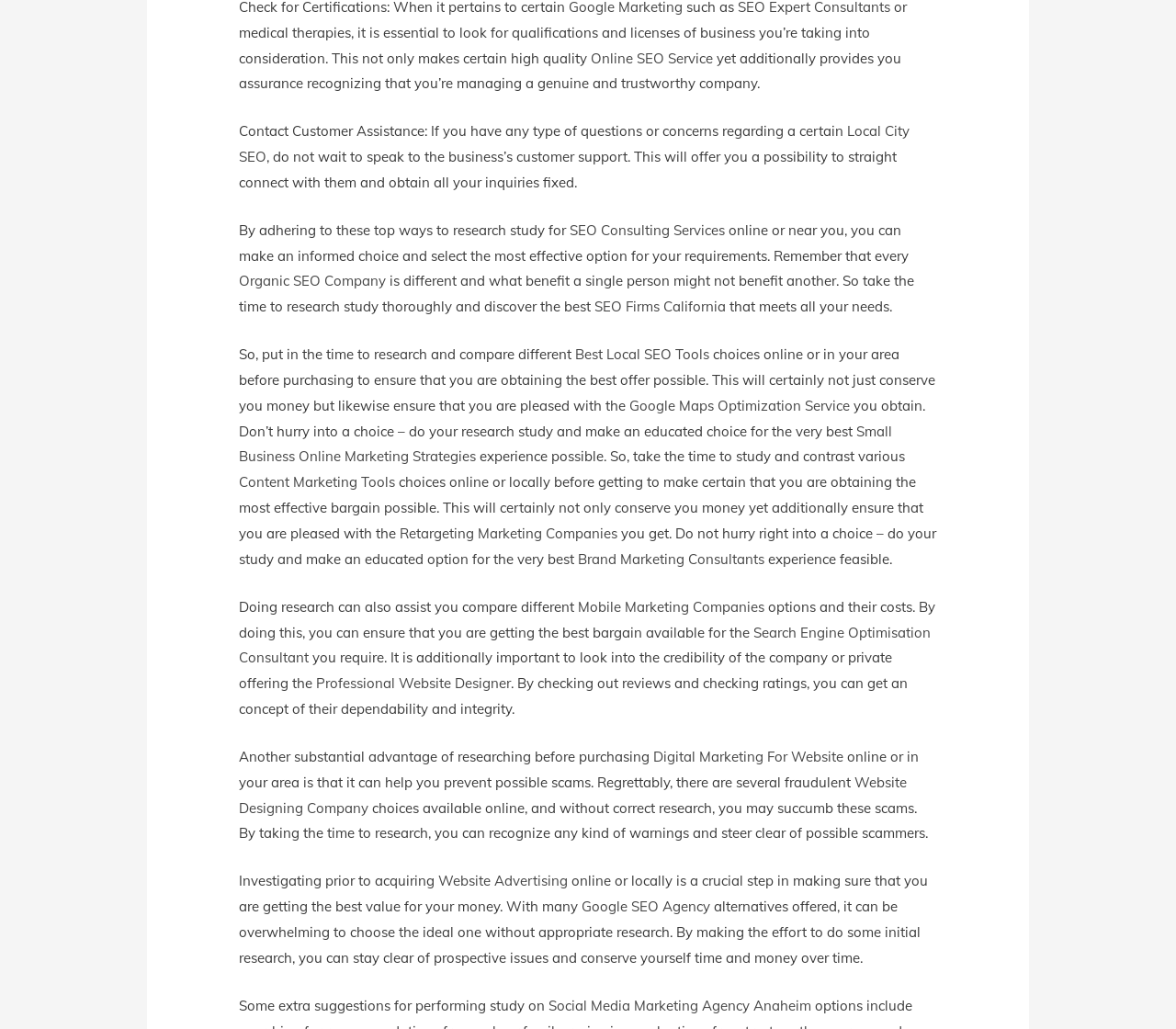What is the main topic of this webpage?
Refer to the image and provide a concise answer in one word or phrase.

SEO services